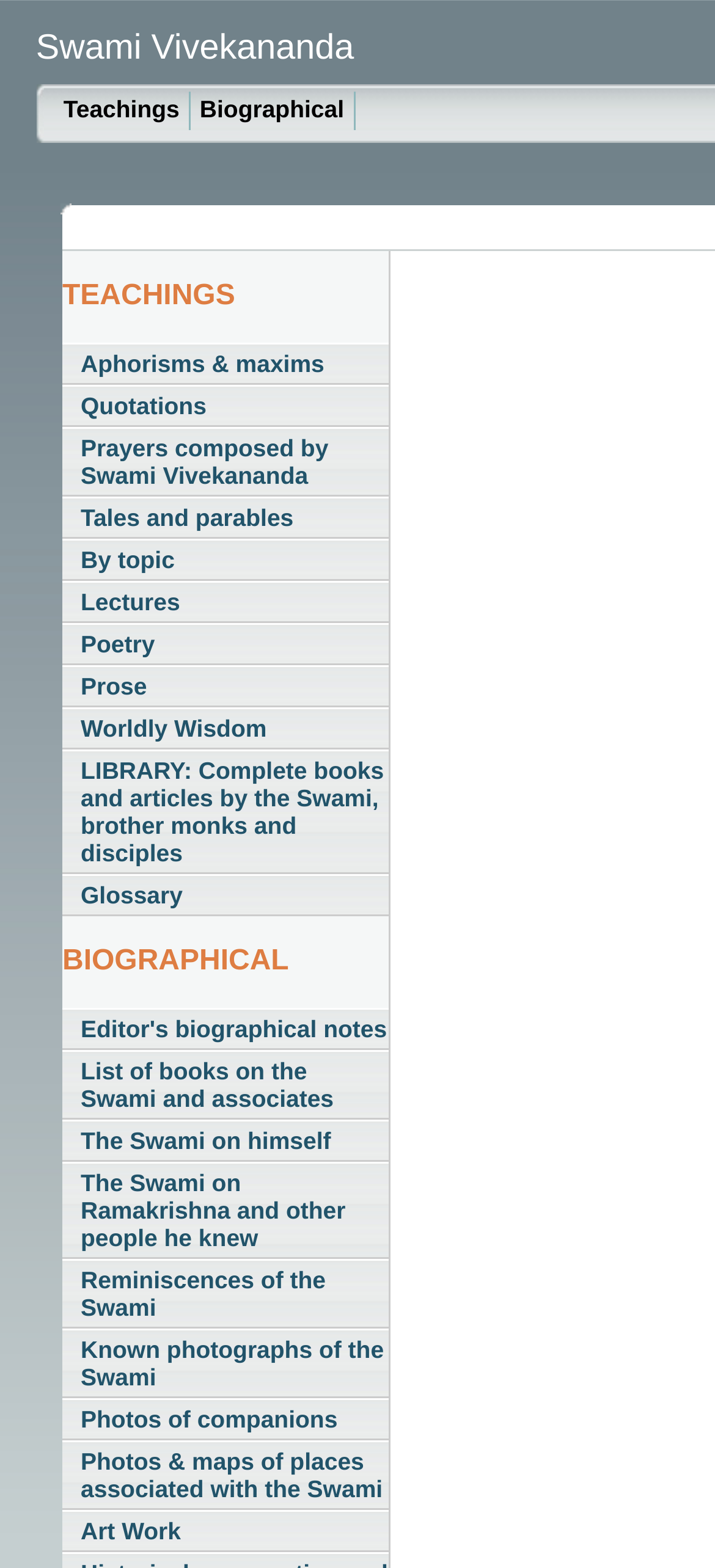What is the last link under the Biographical category?
Please describe in detail the information shown in the image to answer the question.

I examined the links under the 'BIOGRAPHICAL' category and found that the last link is 'Art Work', which is located at the bottom of the section.